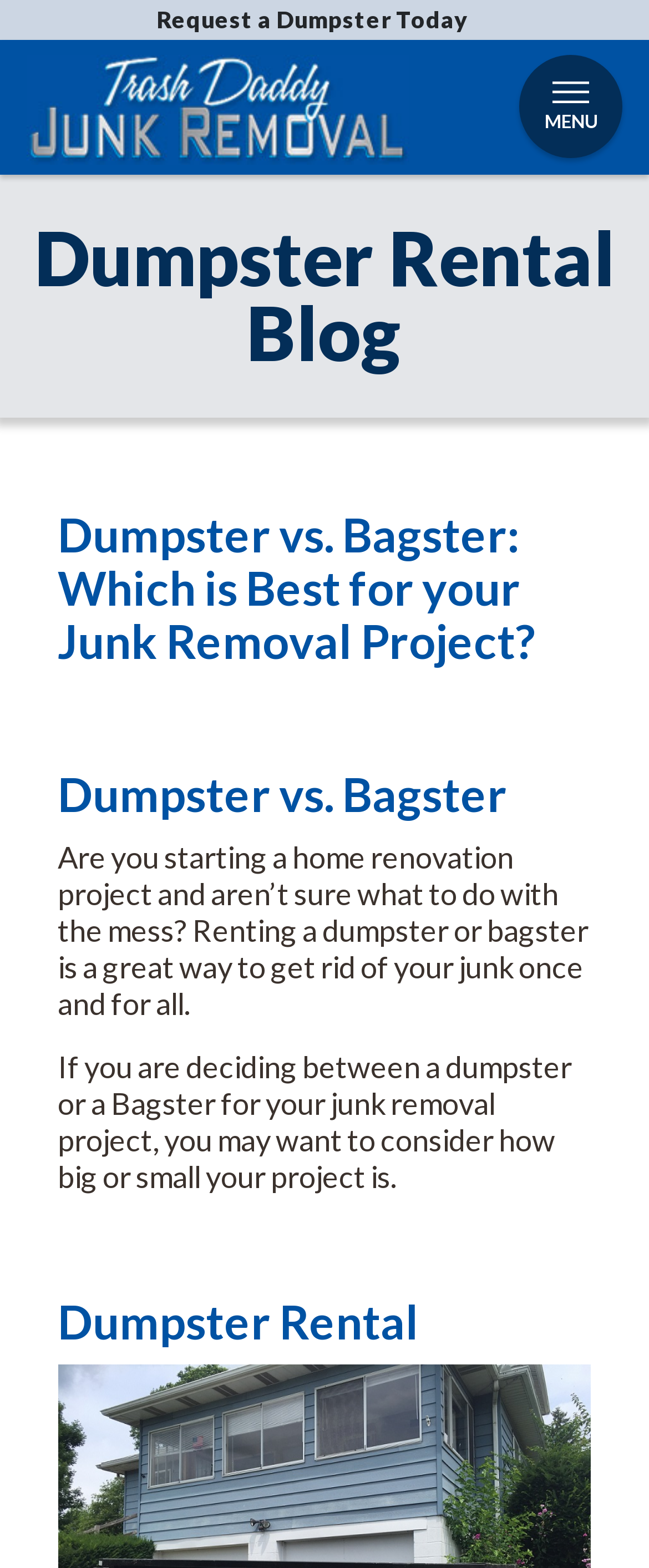How many options are presented for junk removal?
Refer to the image and answer the question using a single word or phrase.

Two